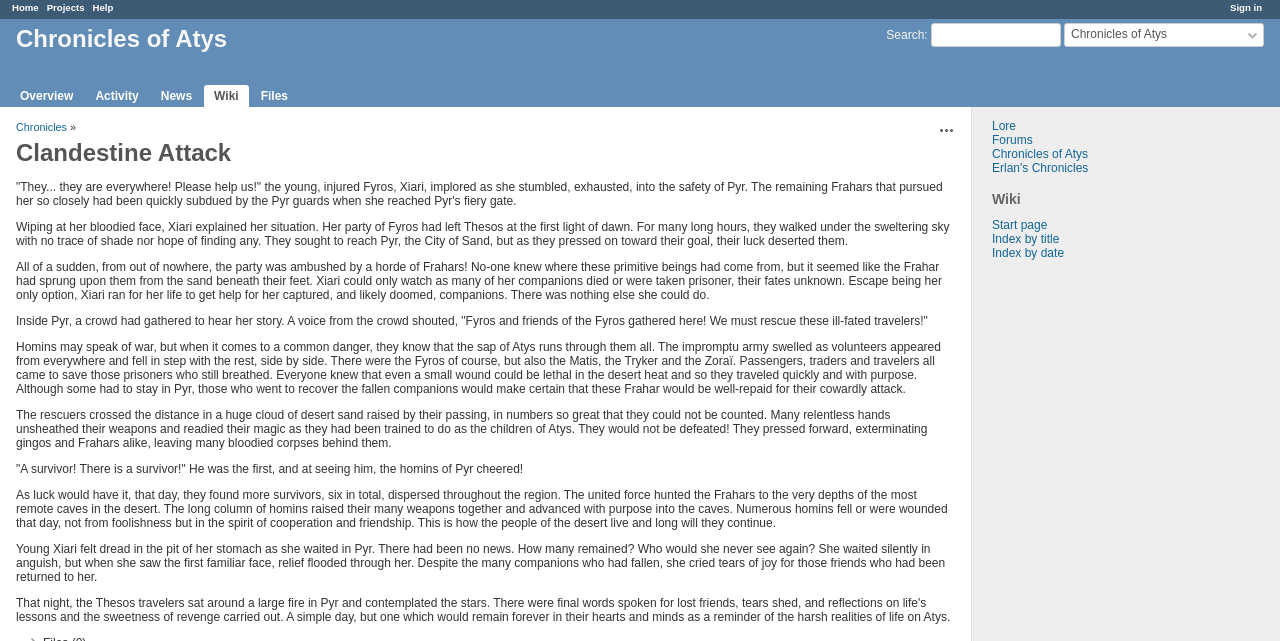Provide a comprehensive caption for the webpage.

This webpage is about the Chronicles of Atys, a fantasy world with its own lore and stories. At the top of the page, there are several links, including "Sign in", "Home", "Projects", "Help", and "Search", which is accompanied by a search textbox. Below these links, there is a heading that reads "Chronicles of Atys" and a static text with the same title.

The main content of the page is a story about a young Fyros named Xiari who is attacked by Frahars while traveling with her party. The story is divided into several paragraphs, each describing Xiari's ordeal and the subsequent rescue mission by the people of Pyr. The story is quite detailed, describing the ambush, Xiari's escape, and the gathering of a crowd in Pyr to hear her story and plan a rescue mission.

To the left of the story, there are several links, including "Overview", "Activity", "News", "Wiki", "Files", and "Lore", which are likely related to the Chronicles of Atys project. Further down, there are more links, including "Erlan's Chronicles" and several wiki-related links.

At the top-right corner of the page, there is a link to "Actions" and a heading that reads "Wiki". The page also has a prominent heading that reads "Clandestine Attack" and several static texts that describe the story of Xiari and the rescue mission. Overall, the page appears to be a wiki or documentation page for the Chronicles of Atys project, with a focus on storytelling and world-building.